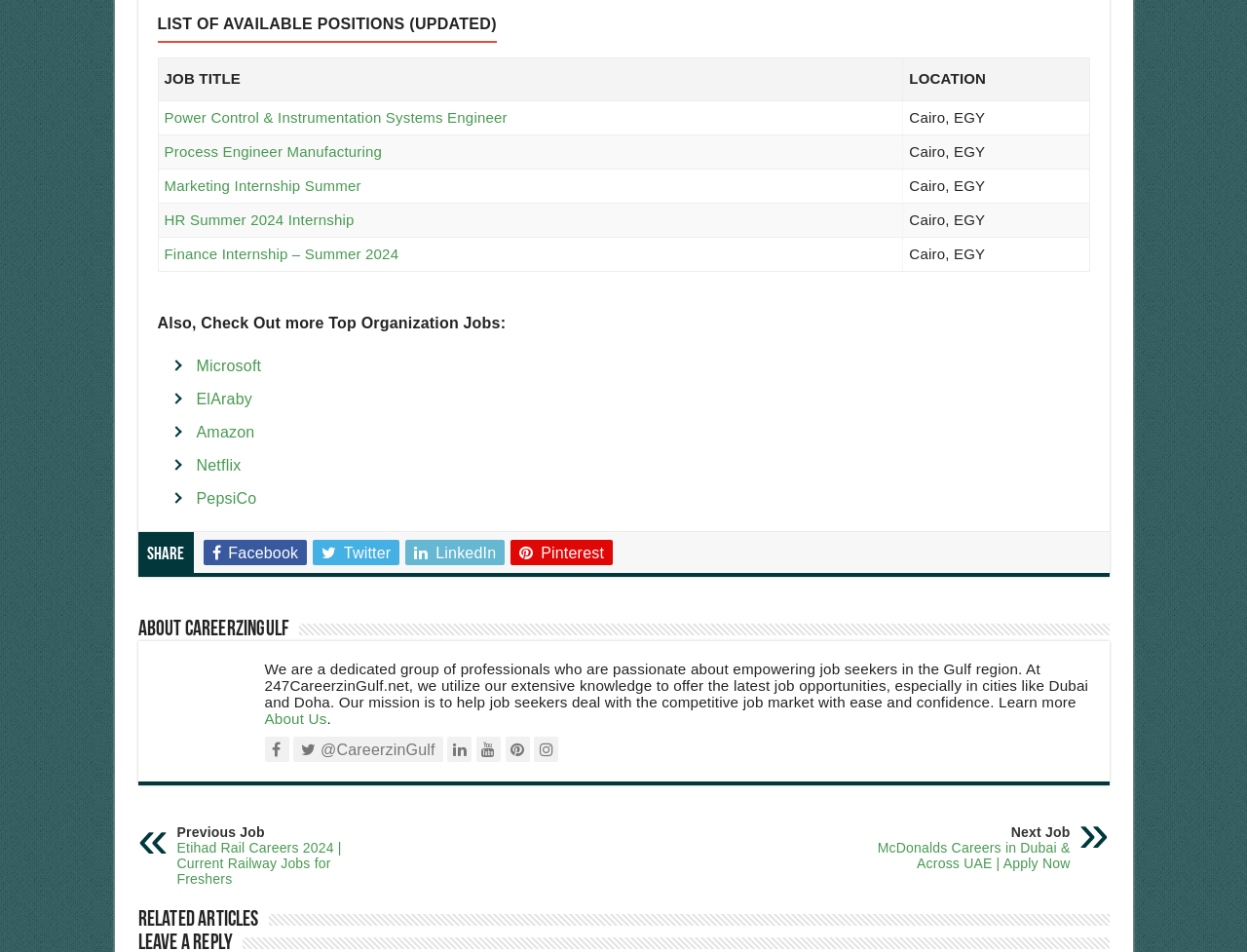Provide your answer in one word or a succinct phrase for the question: 
What is the purpose of this webpage?

Job listing